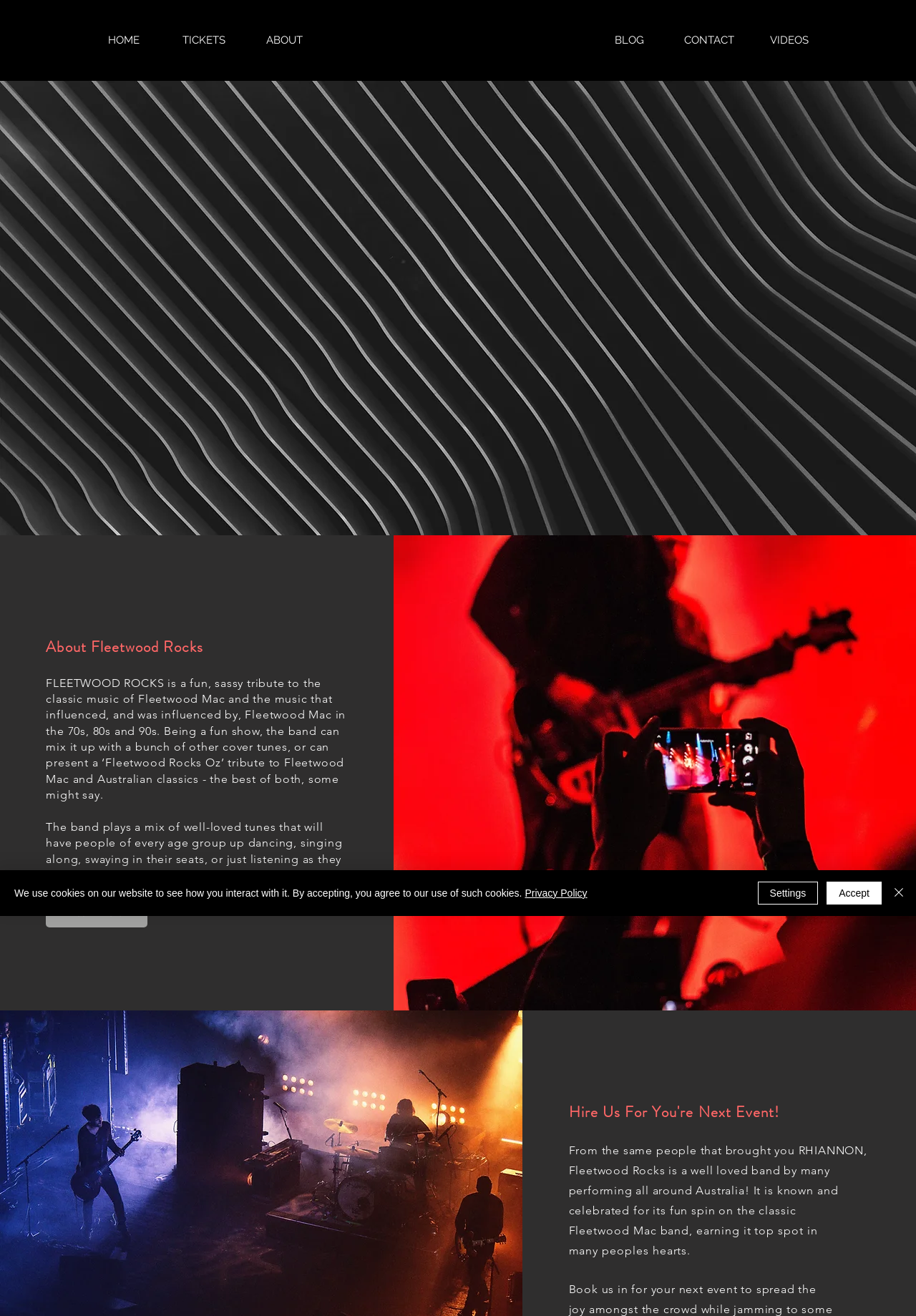Identify the bounding box coordinates for the region to click in order to carry out this instruction: "Click CONTACT link". Provide the coordinates using four float numbers between 0 and 1, formatted as [left, top, right, bottom].

[0.73, 0.02, 0.818, 0.041]